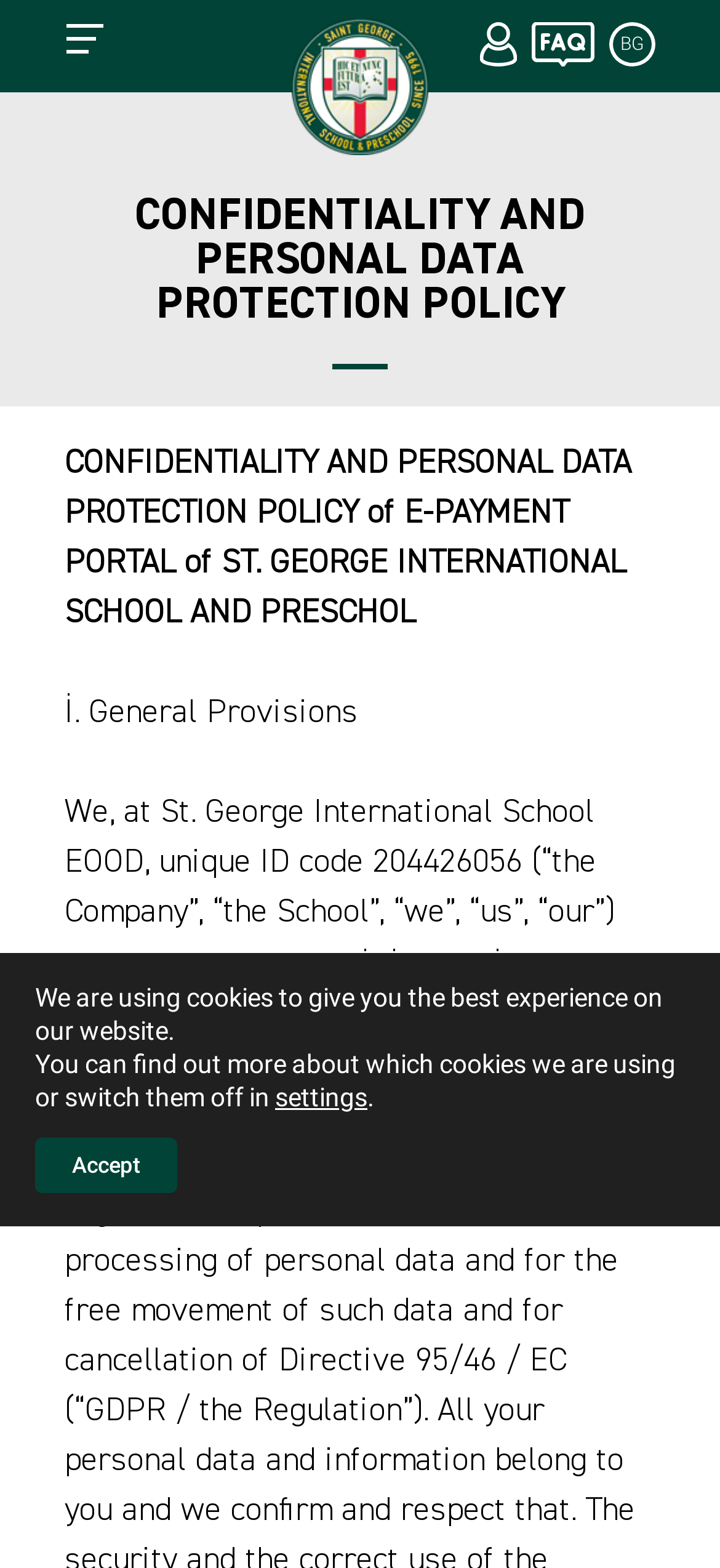What is the function of the button?
Please provide a single word or phrase based on the screenshot.

Expand primary menu